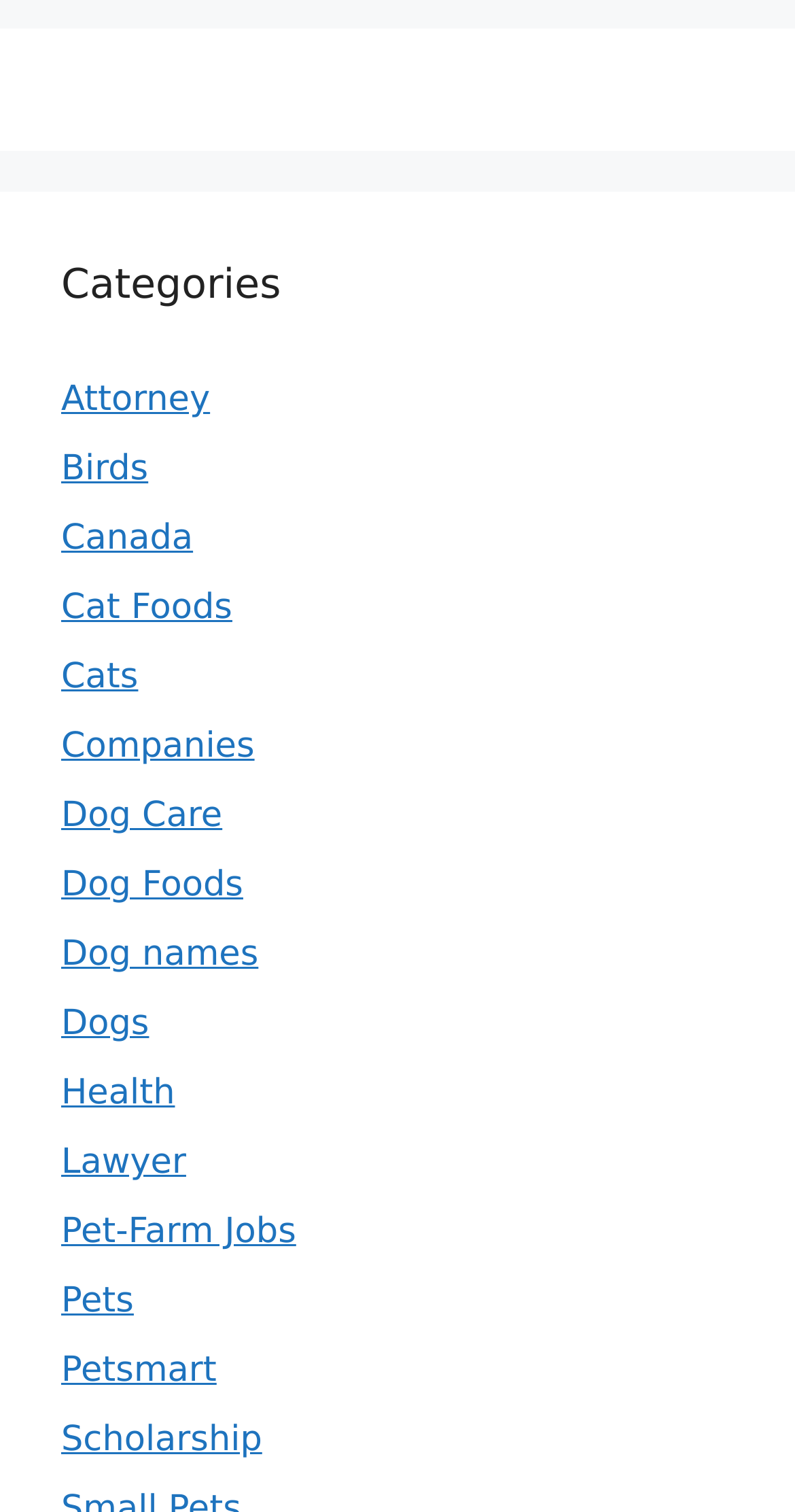Given the description "Dog names", provide the bounding box coordinates of the corresponding UI element.

[0.077, 0.618, 0.325, 0.645]